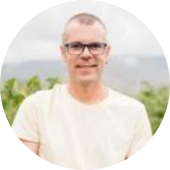What region does the Regen Latam project focus on?
Look at the image and answer with only one word or phrase.

Latin America